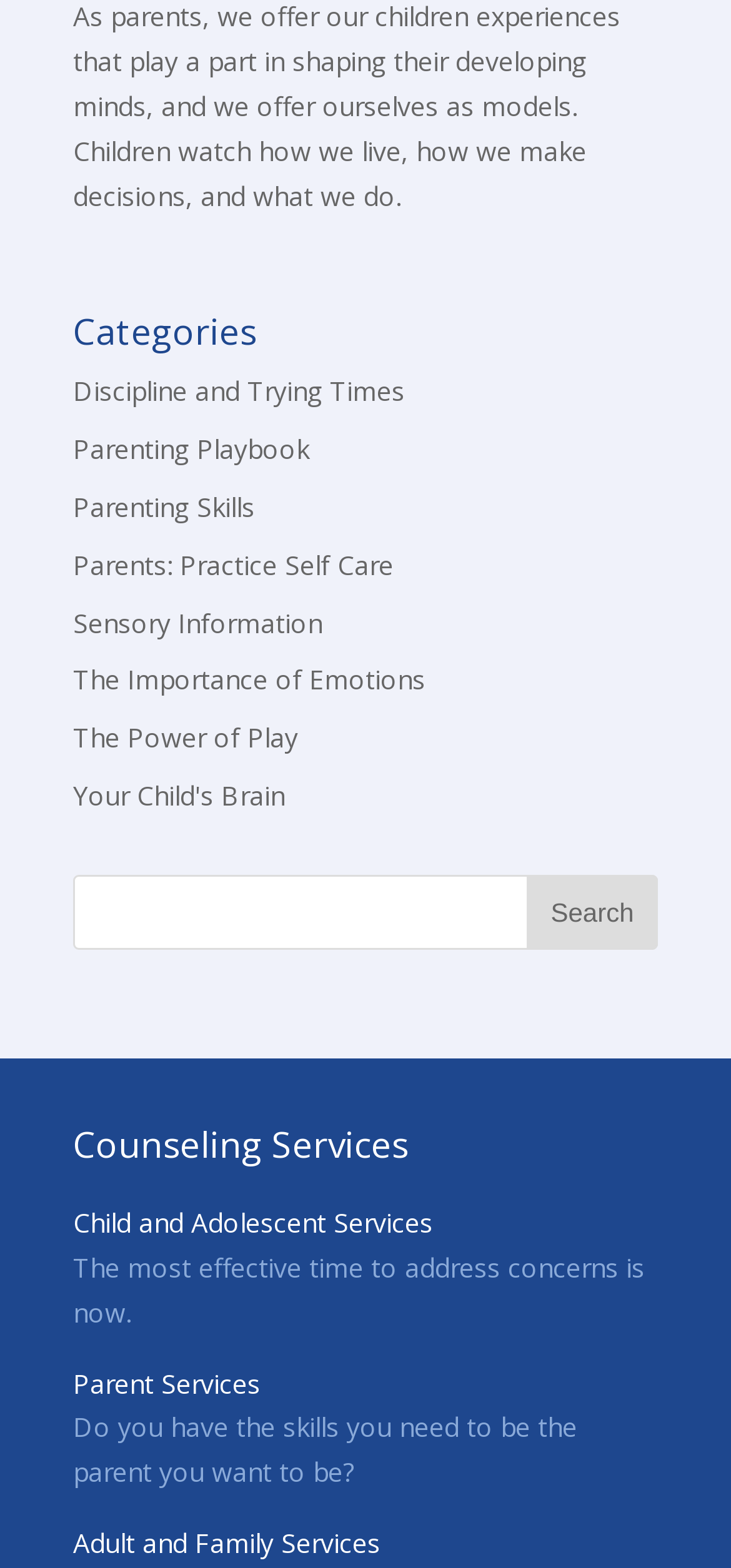Please provide a one-word or phrase answer to the question: 
What is the theme of the second link under 'Categories'?

Parenting